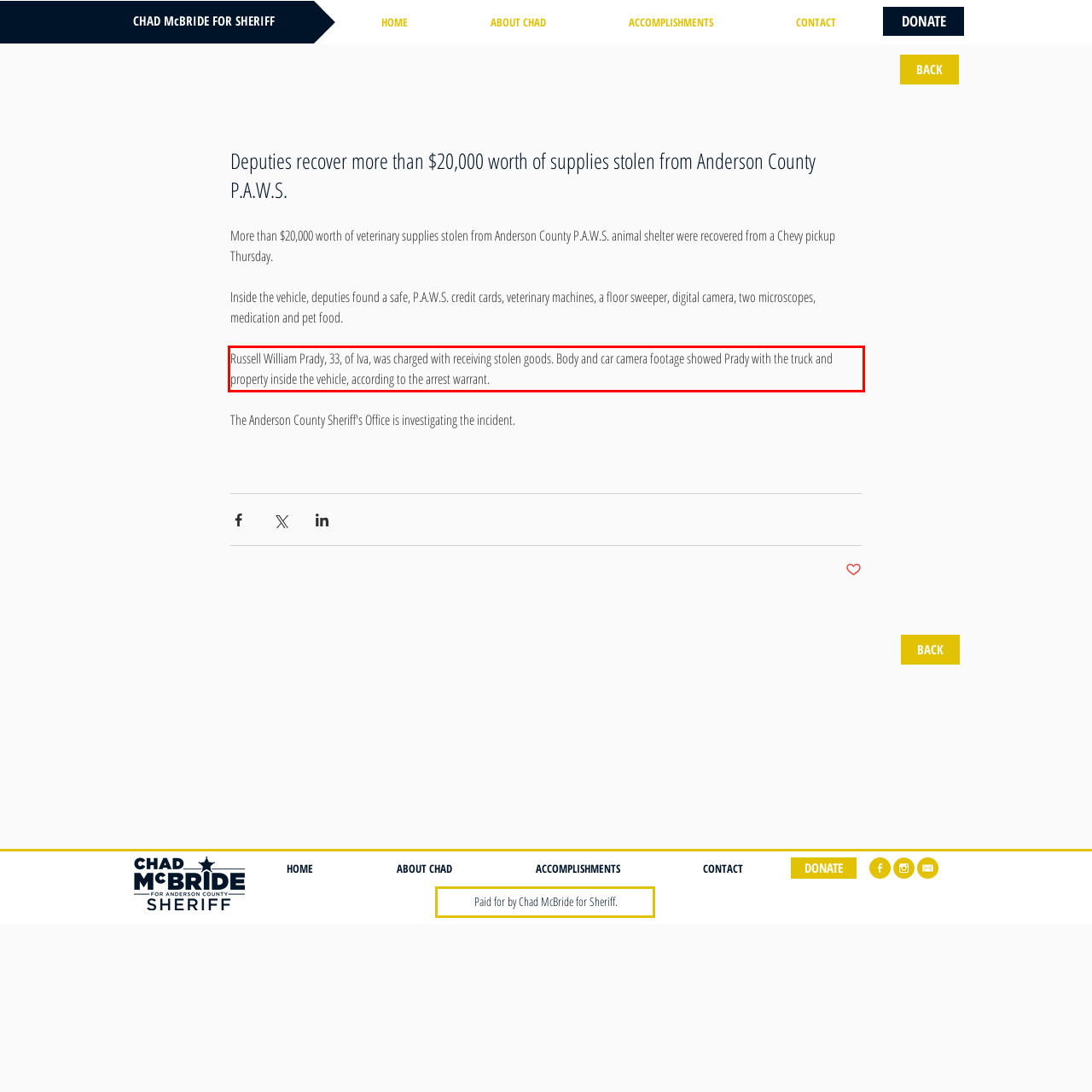You are provided with a screenshot of a webpage containing a red bounding box. Please extract the text enclosed by this red bounding box.

Russell William Prady, 33, of Iva, was charged with receiving stolen goods. Body and car camera footage showed Prady with the truck and property inside the vehicle, according to the arrest warrant.